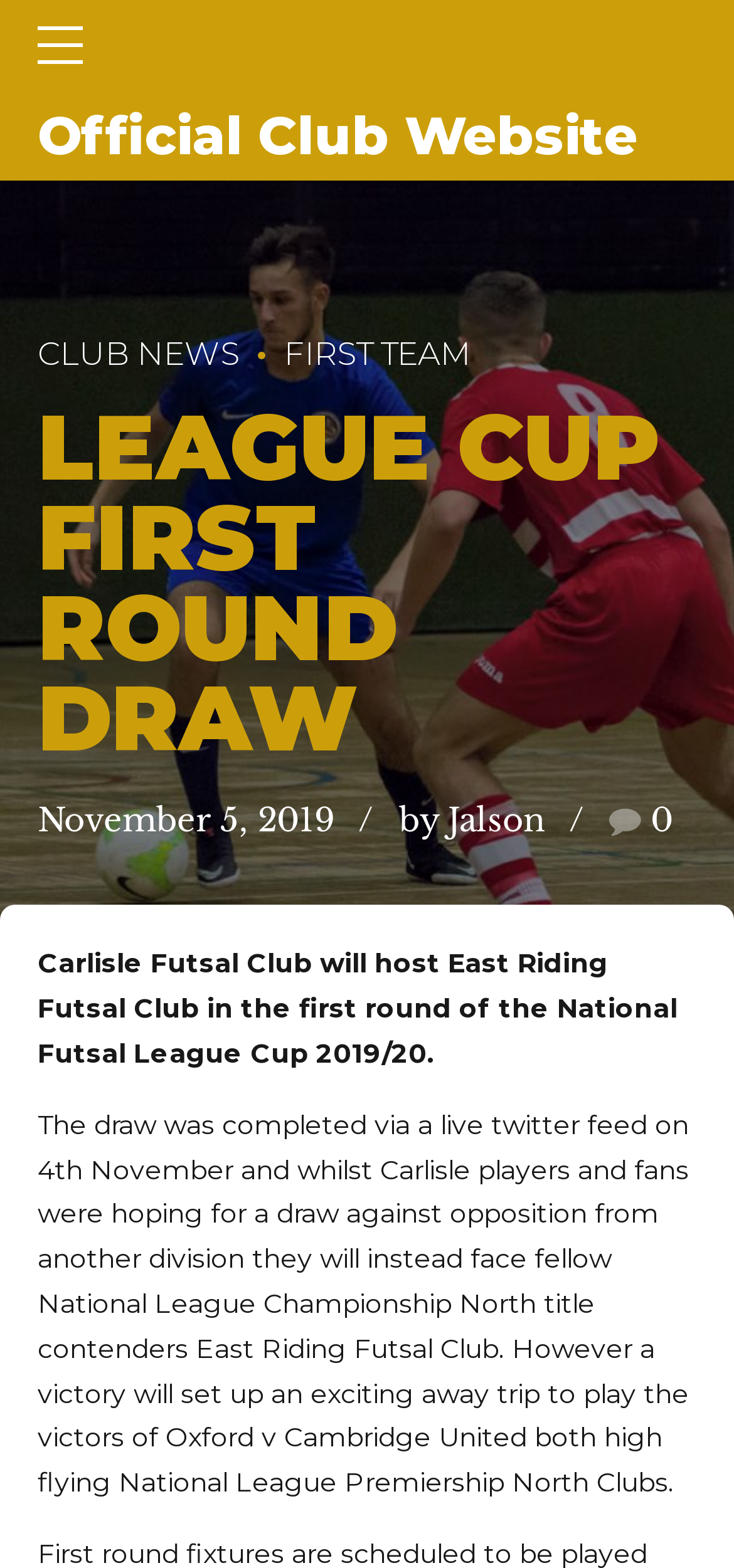Generate an in-depth caption that captures all aspects of the webpage.

The webpage is about the League Cup First Round Draw, specifically featuring Carlisle Futsal Club. At the top, there is a link to the "Official Club Website". Below this, there is a header section with three links: "CLUB NEWS", "FIRST TEAM", and a heading that reads "LEAGUE CUP FIRST ROUND DRAW". 

To the right of the heading, there is a date "November 5, 2019", followed by a link "by Jalson" and an icon with the number "0". 

The main content of the webpage consists of two paragraphs of text. The first paragraph explains that Carlisle Futsal Club will host East Riding Futsal Club in the first round of the National Futsal League Cup 2019/20. The second paragraph provides more details about the draw, mentioning that Carlisle players and fans were hoping for a draw against opposition from another division, but will instead face fellow National League Championship North title contenders East Riding Futsal Club. It also mentions the potential for an exciting away trip to play the victors of Oxford v Cambridge United.